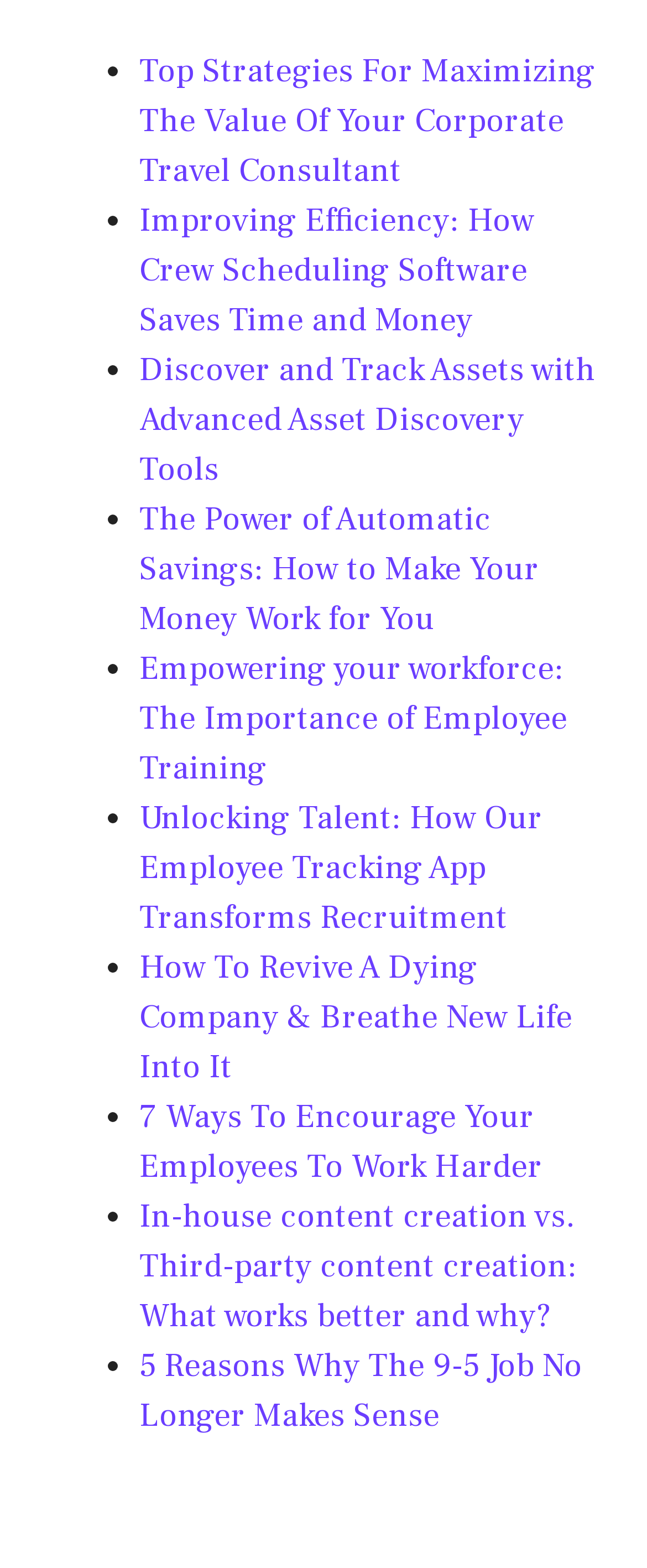Predict the bounding box coordinates of the area that should be clicked to accomplish the following instruction: "Find out how to empower your workforce with employee training". The bounding box coordinates should consist of four float numbers between 0 and 1, i.e., [left, top, right, bottom].

[0.215, 0.413, 0.877, 0.504]